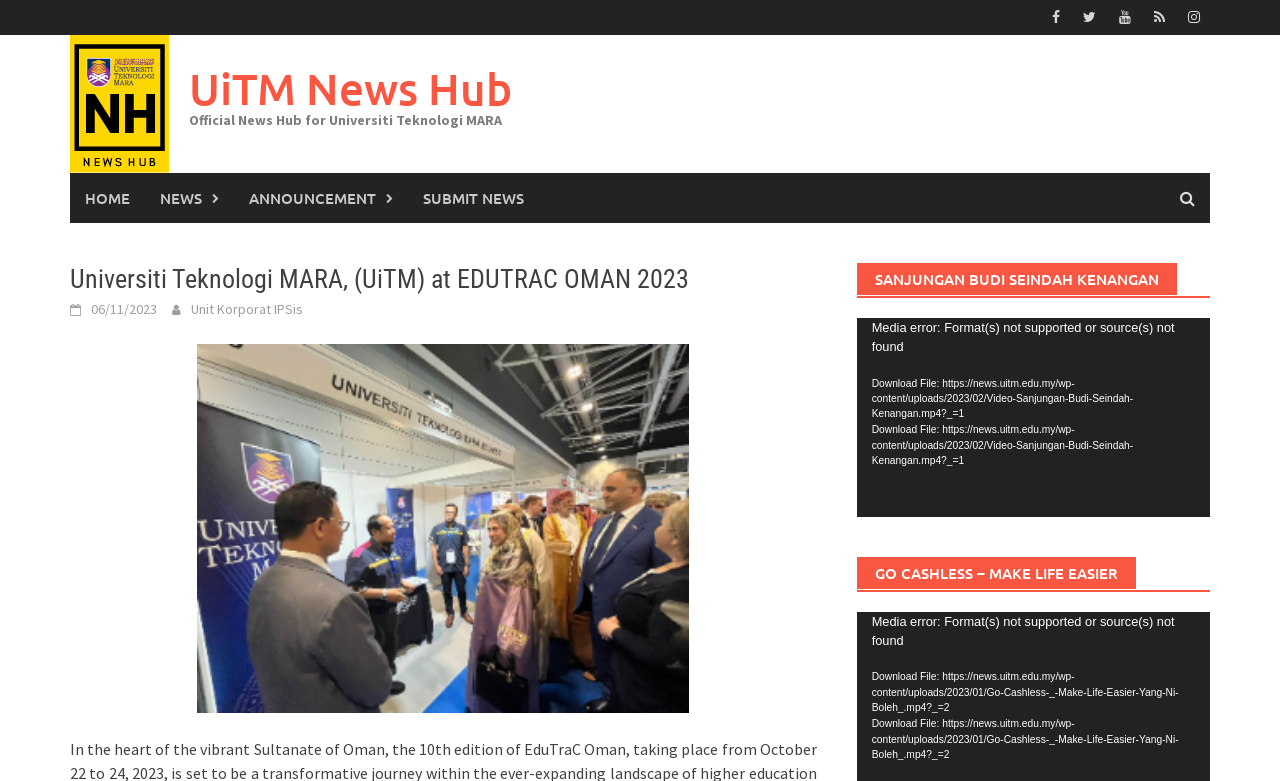Please analyze the image and provide a thorough answer to the question:
How many videos are available on this webpage?

I found two video player elements on the webpage, one with the title 'SANJUNGAN BUDI SEINDAH KENANGAN' and another with the title 'GO CASHLESS – MAKE LIFE EASIER'. Therefore, there are at least two videos available on this webpage.